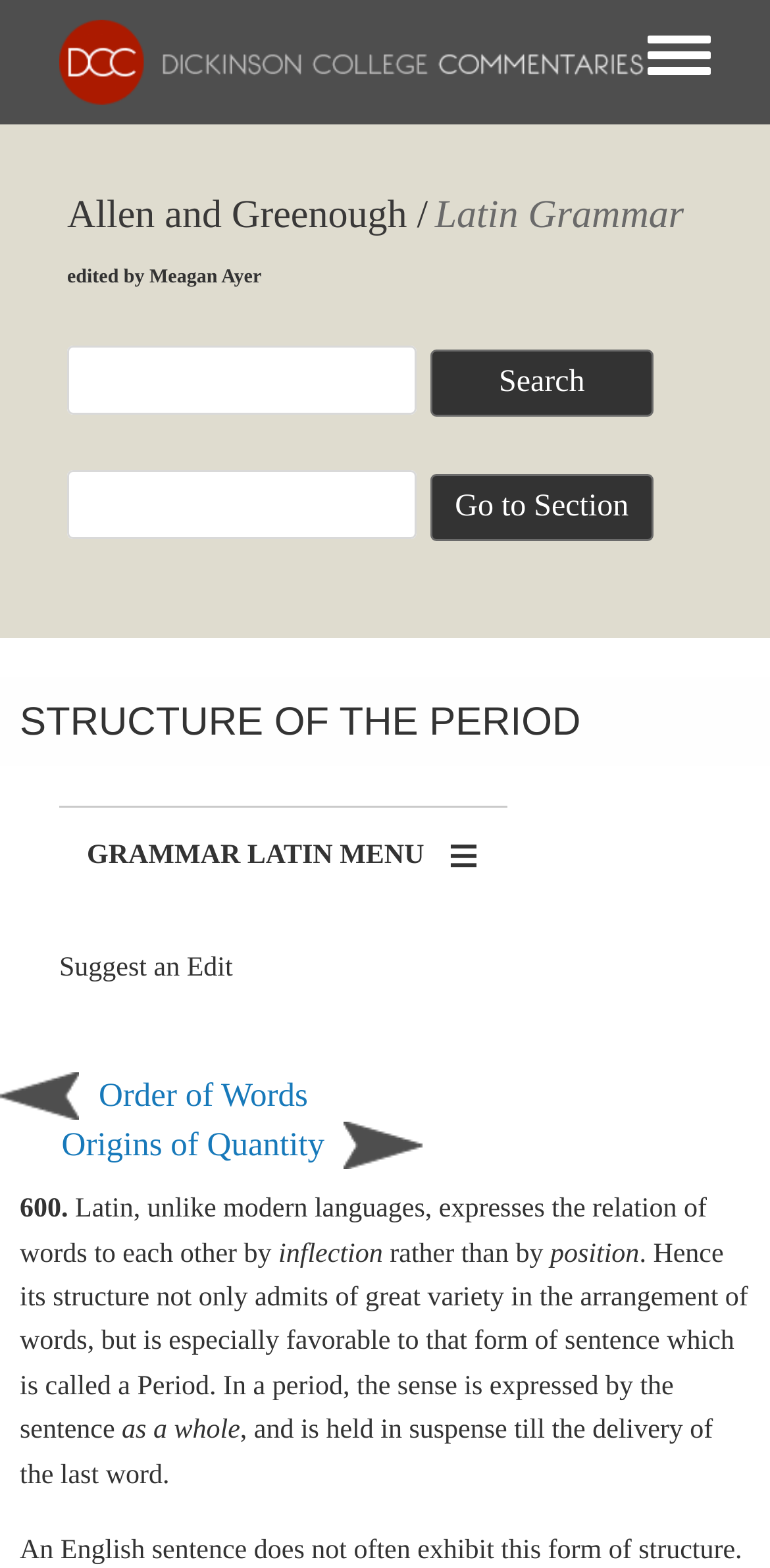Provide a one-word or short-phrase response to the question:
What is the text of the first link on the webpage?

Home